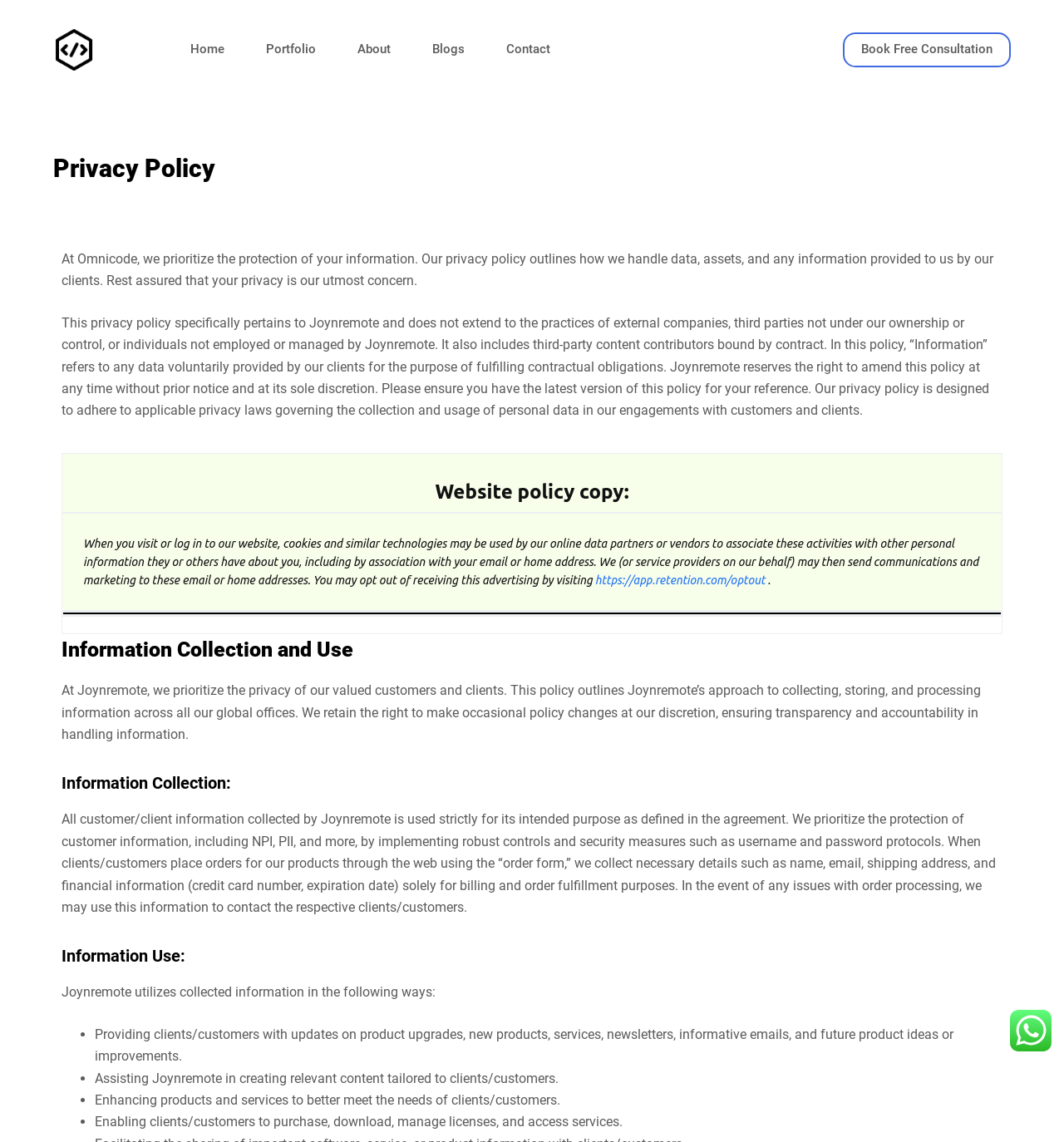How does Joynremote use collected information?
Please answer the question with a single word or phrase, referencing the image.

For various purposes